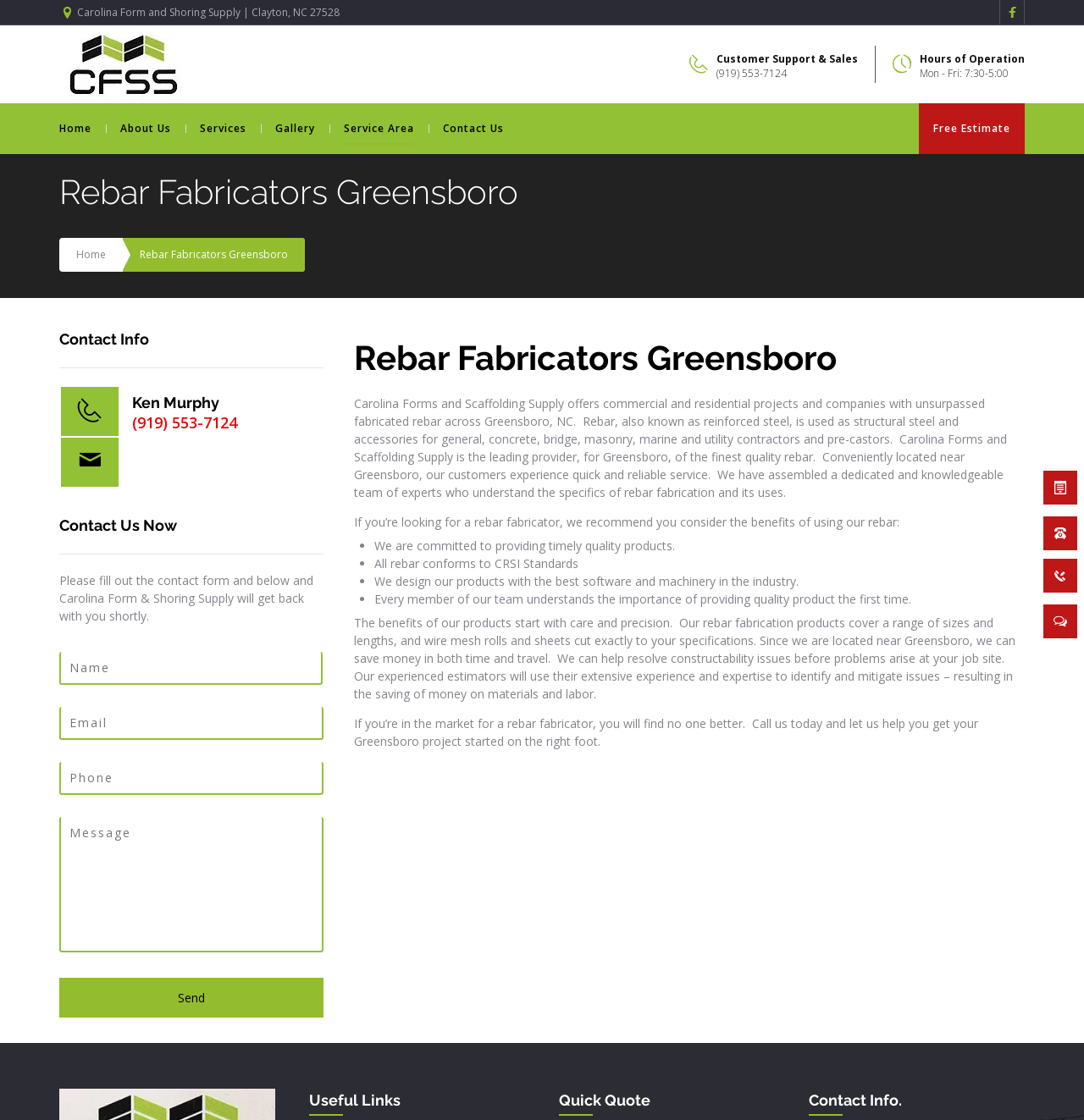Locate and extract the text of the main heading on the webpage.

Rebar Fabricators Greensboro